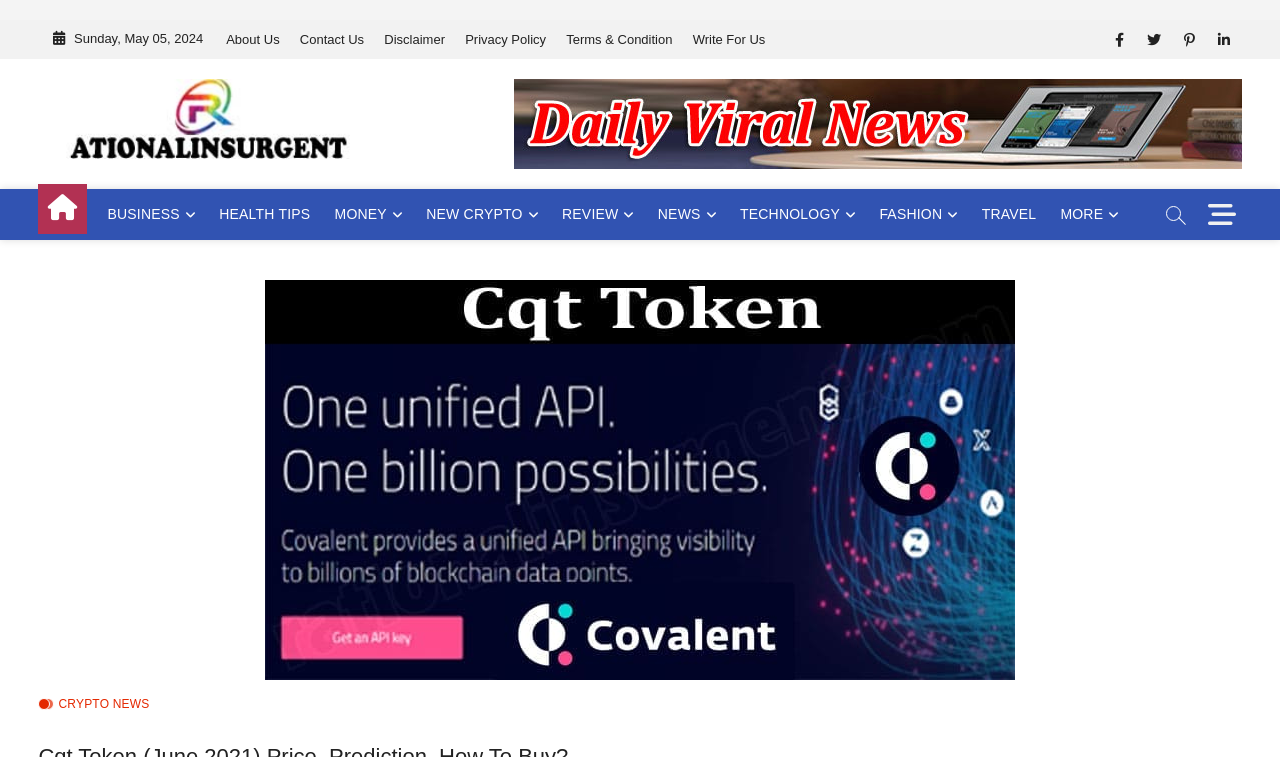Determine the bounding box coordinates of the element that should be clicked to execute the following command: "Explore NEW CRYPTO".

[0.325, 0.25, 0.428, 0.317]